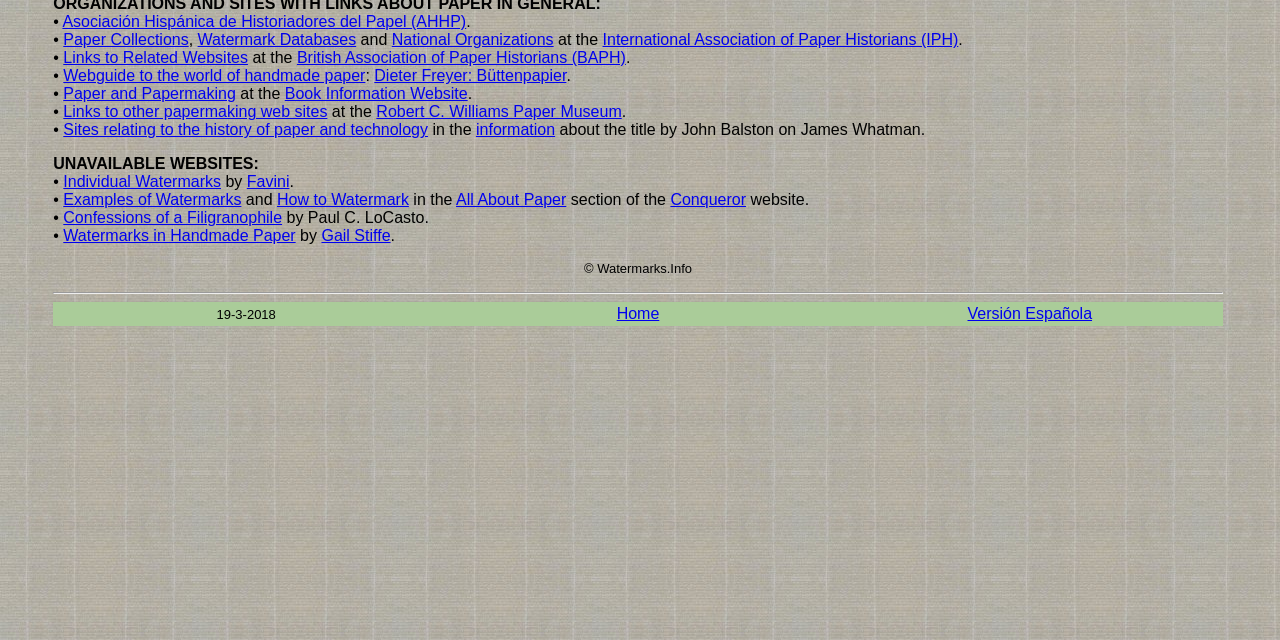Determine the bounding box coordinates (top-left x, top-left y, bottom-right x, bottom-right y) of the UI element described in the following text: 7 years ago

None